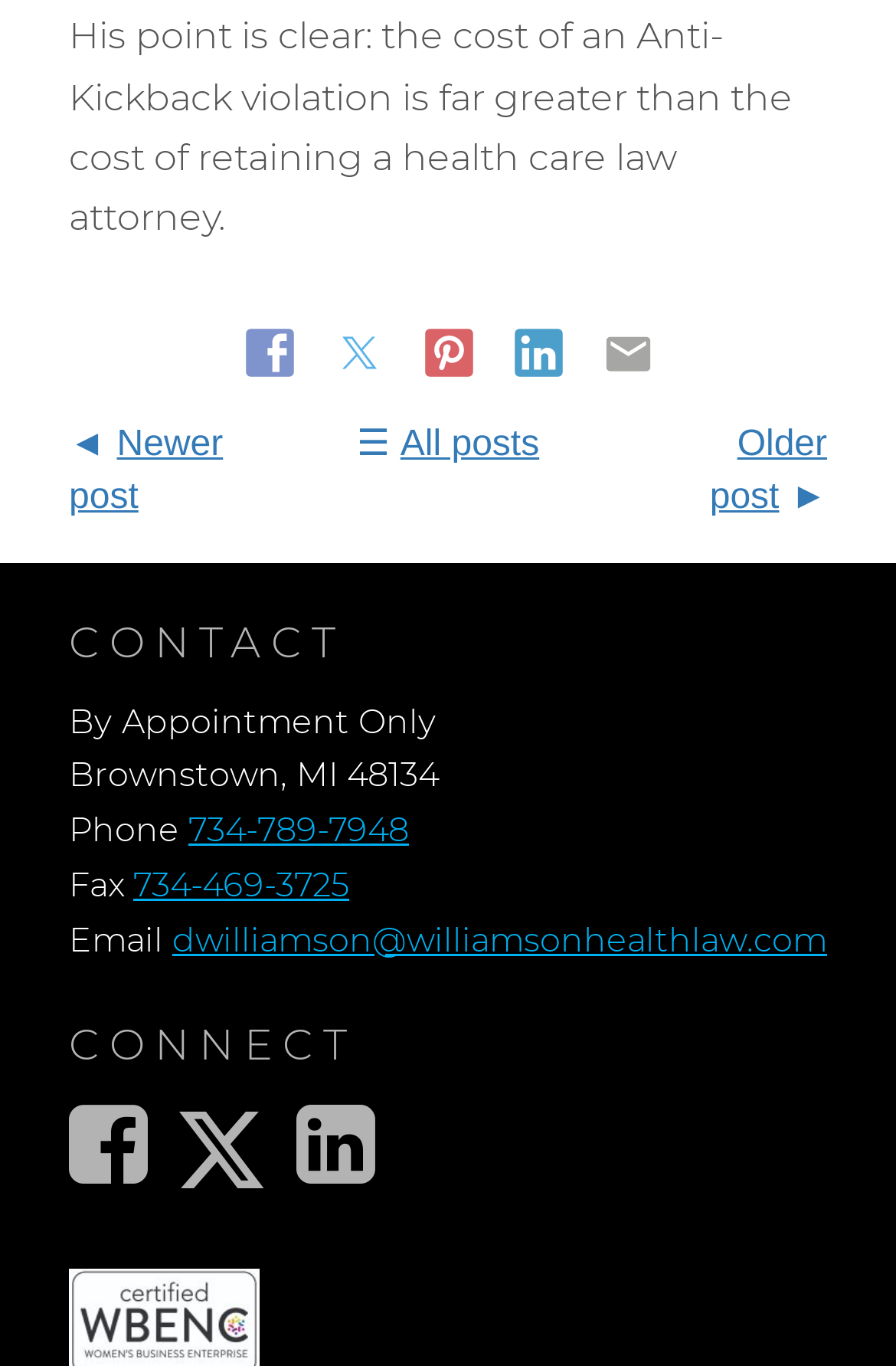Please locate the clickable area by providing the bounding box coordinates to follow this instruction: "Call the phone number".

[0.21, 0.593, 0.456, 0.623]